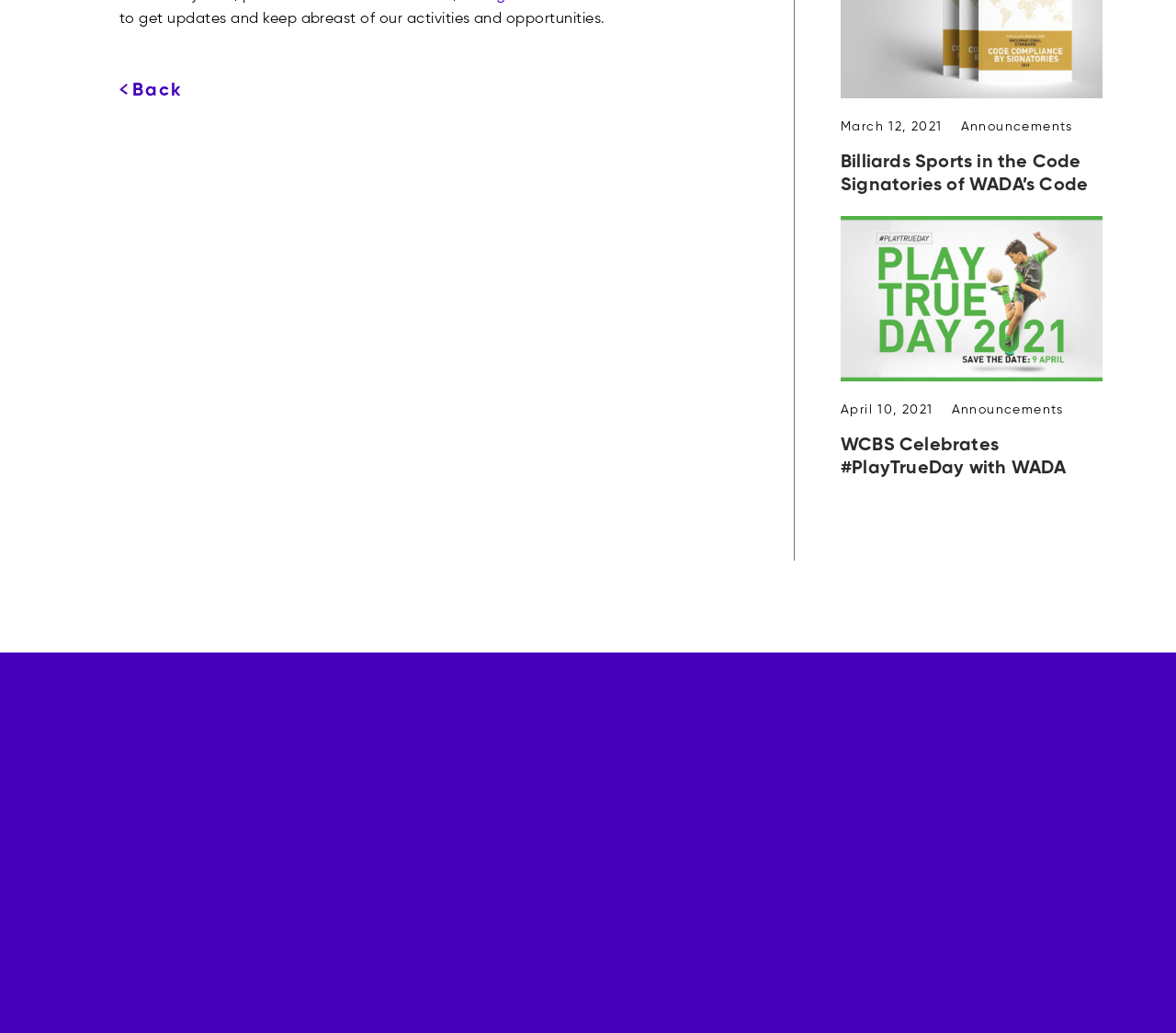What is the copyright year mentioned in the webpage?
Using the image as a reference, answer the question with a short word or phrase.

2024